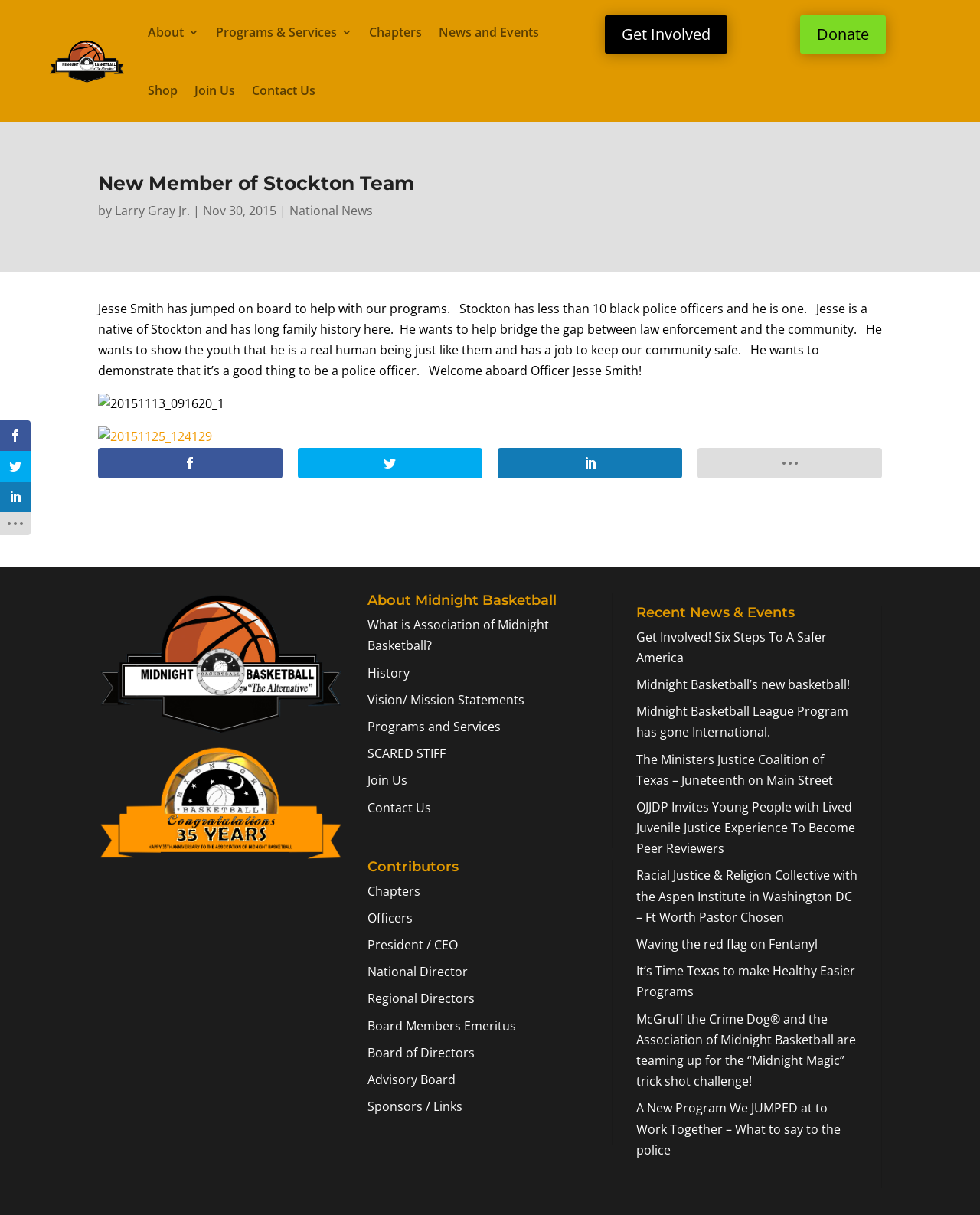What is the name of the organization associated with Midnight Basketball?
Refer to the image and provide a detailed answer to the question.

The webpage has a section titled 'About Midnight Basketball' which mentions the 'Association of Midnight Basketball', indicating that it is the organization associated with Midnight Basketball.